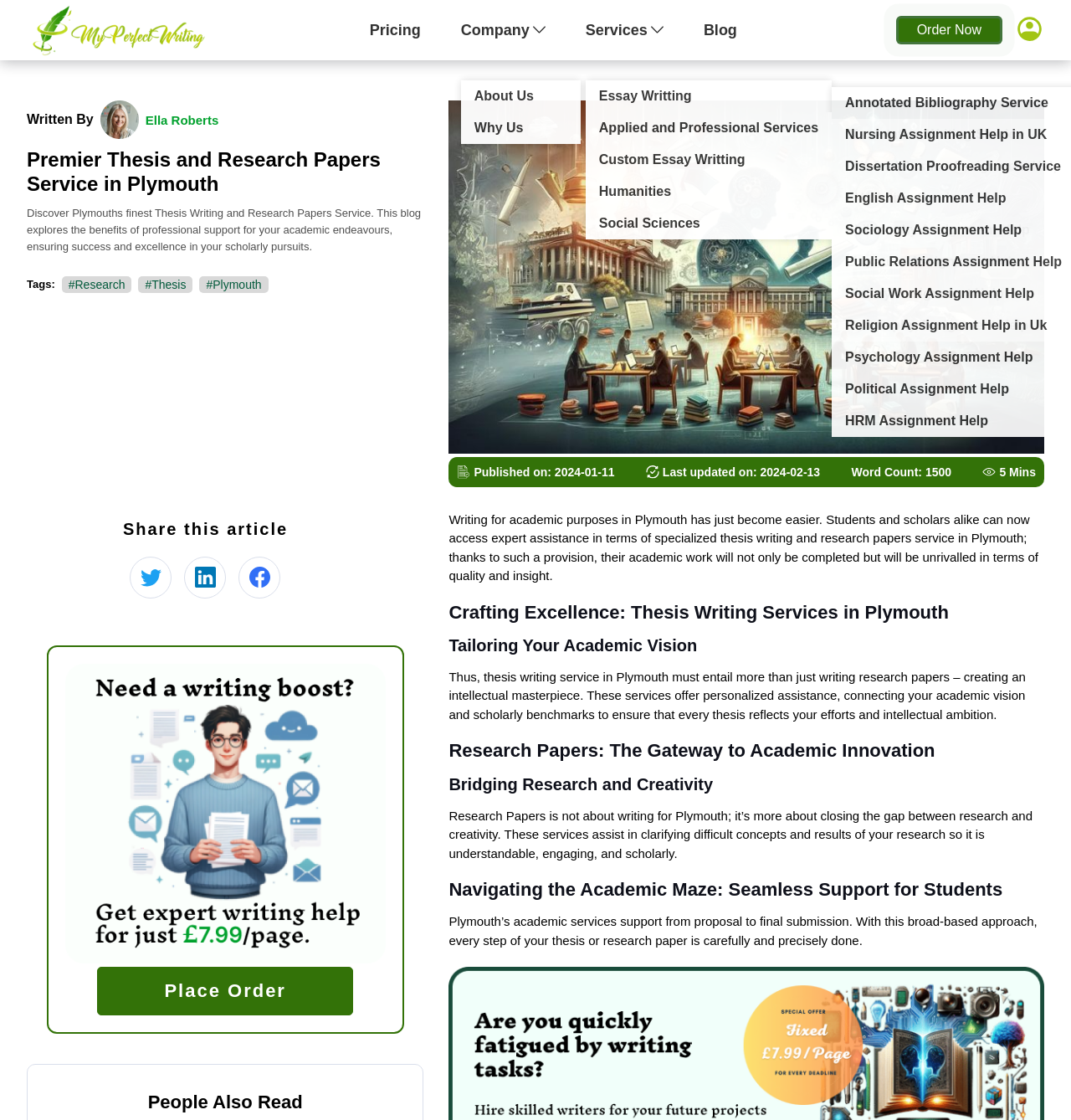Please predict the bounding box coordinates of the element's region where a click is necessary to complete the following instruction: "Click on the 'Place Order' link". The coordinates should be represented by four float numbers between 0 and 1, i.e., [left, top, right, bottom].

[0.091, 0.863, 0.33, 0.906]